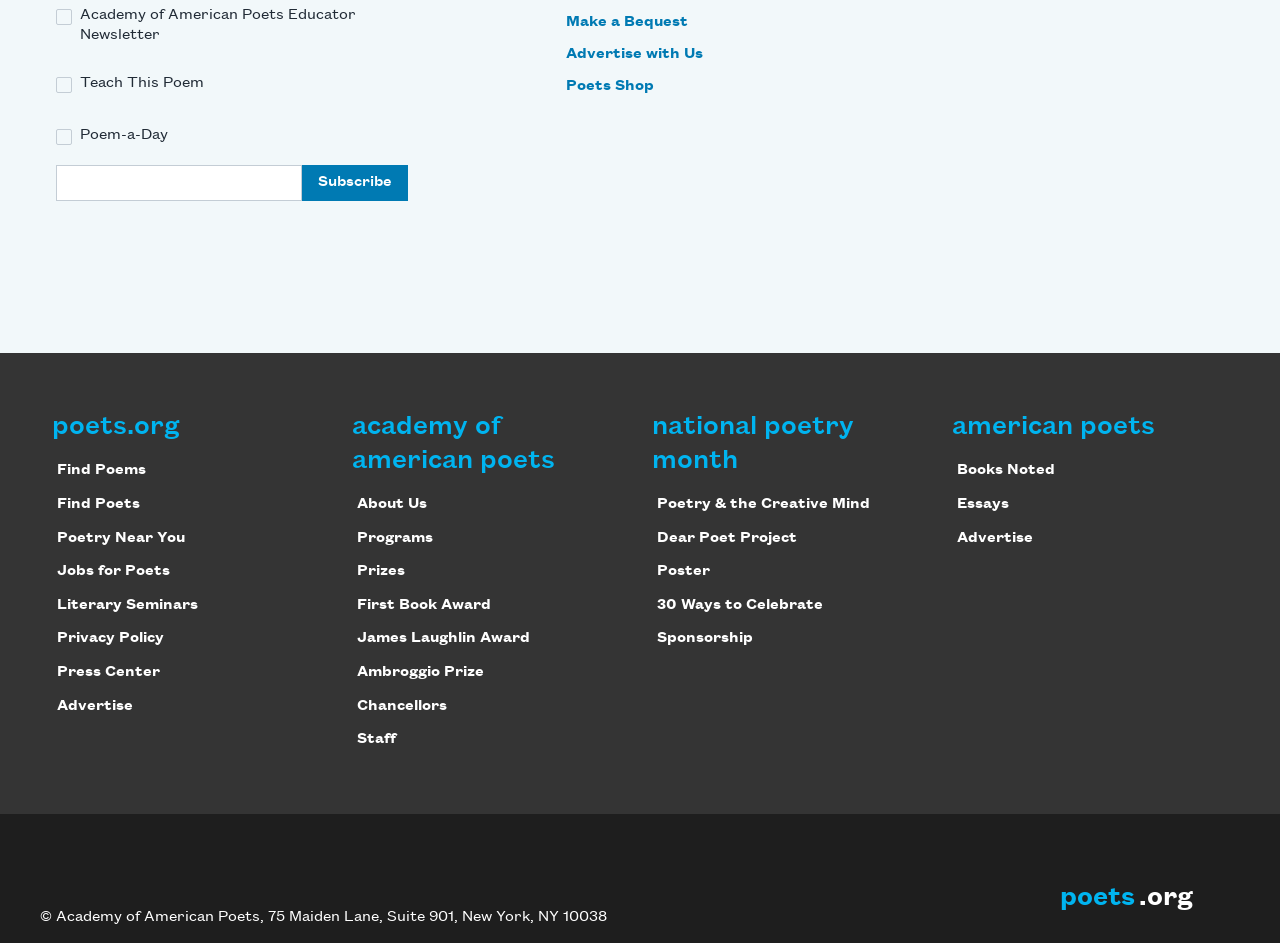Please identify the bounding box coordinates of the region to click in order to complete the given instruction: "Visit poets.org". The coordinates should be four float numbers between 0 and 1, i.e., [left, top, right, bottom].

[0.041, 0.437, 0.141, 0.467]